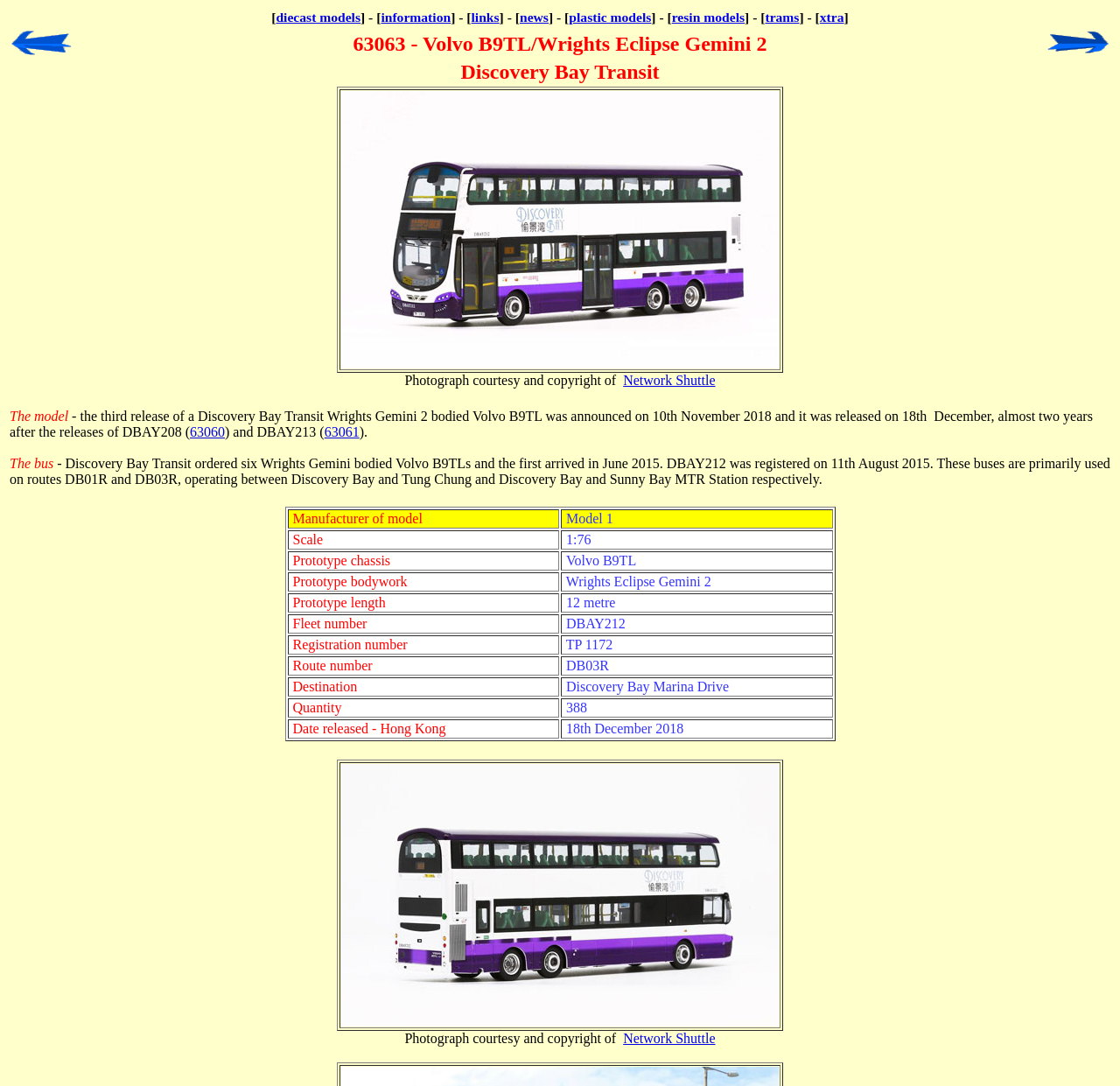Identify the bounding box coordinates of the specific part of the webpage to click to complete this instruction: "Check the details of the prototype chassis".

[0.257, 0.508, 0.499, 0.525]